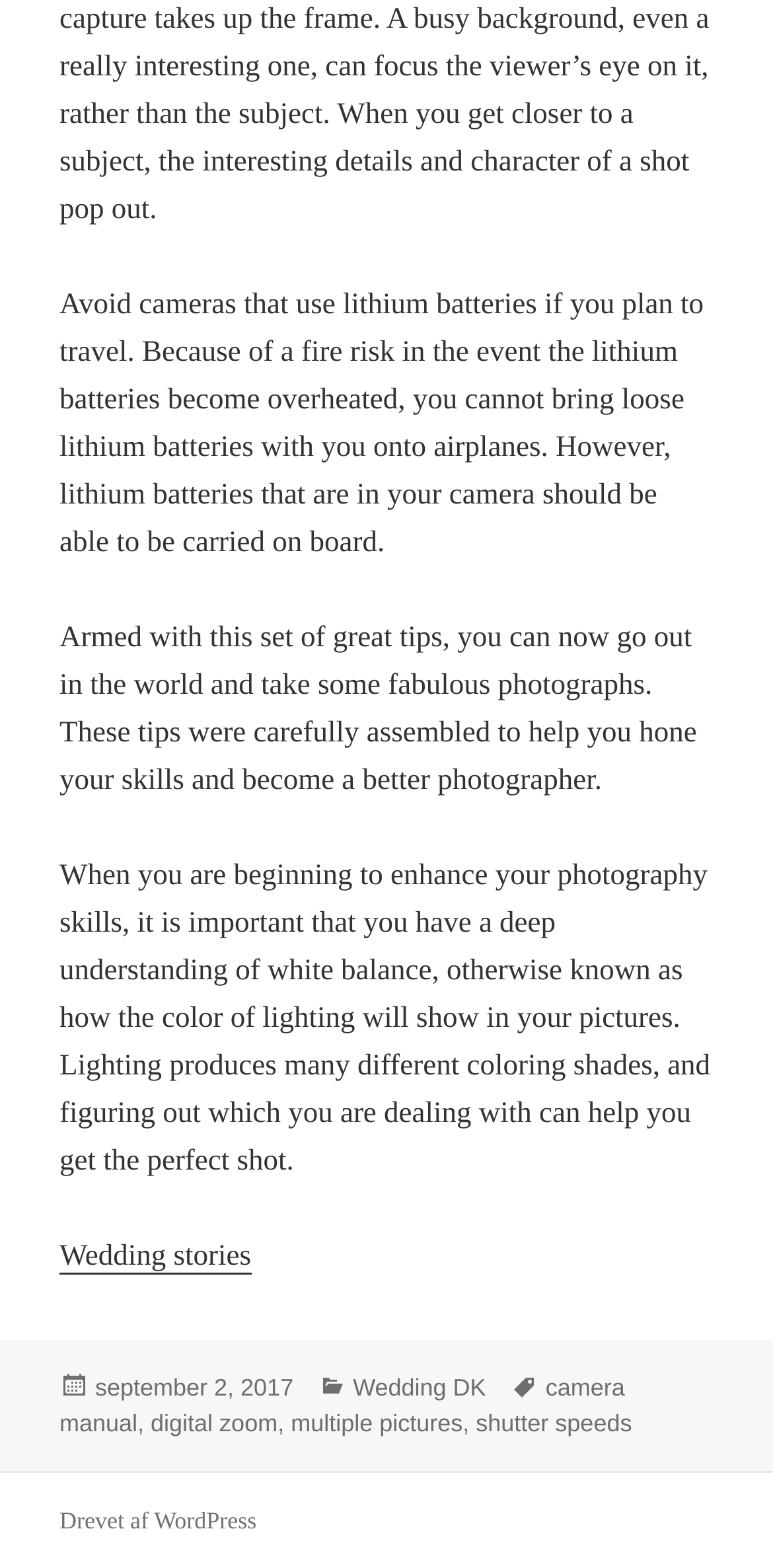How many tags are mentioned in the footer section?
From the image, respond with a single word or phrase.

4